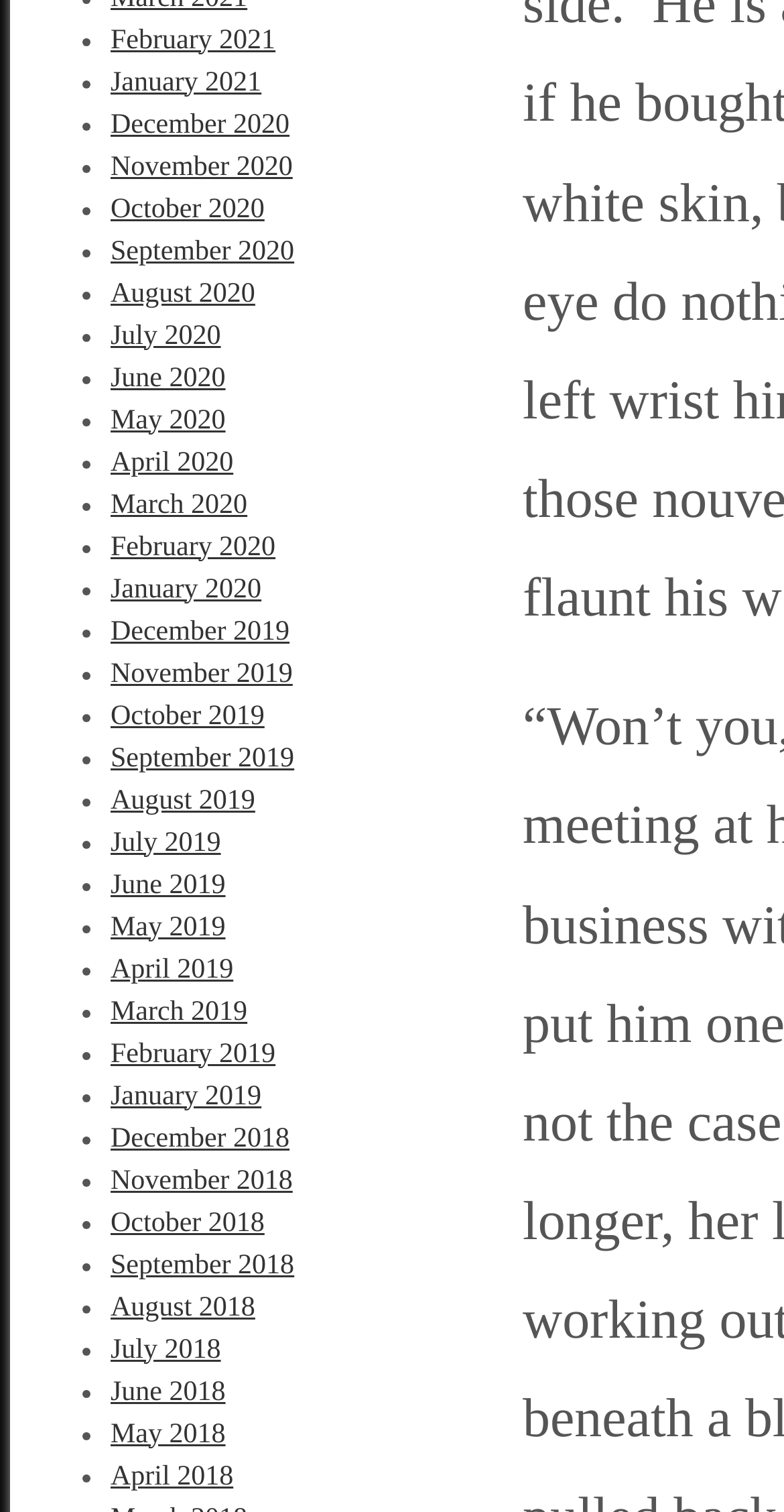Please identify the bounding box coordinates of the region to click in order to complete the task: "View February 2021". The coordinates must be four float numbers between 0 and 1, specified as [left, top, right, bottom].

[0.141, 0.017, 0.351, 0.037]